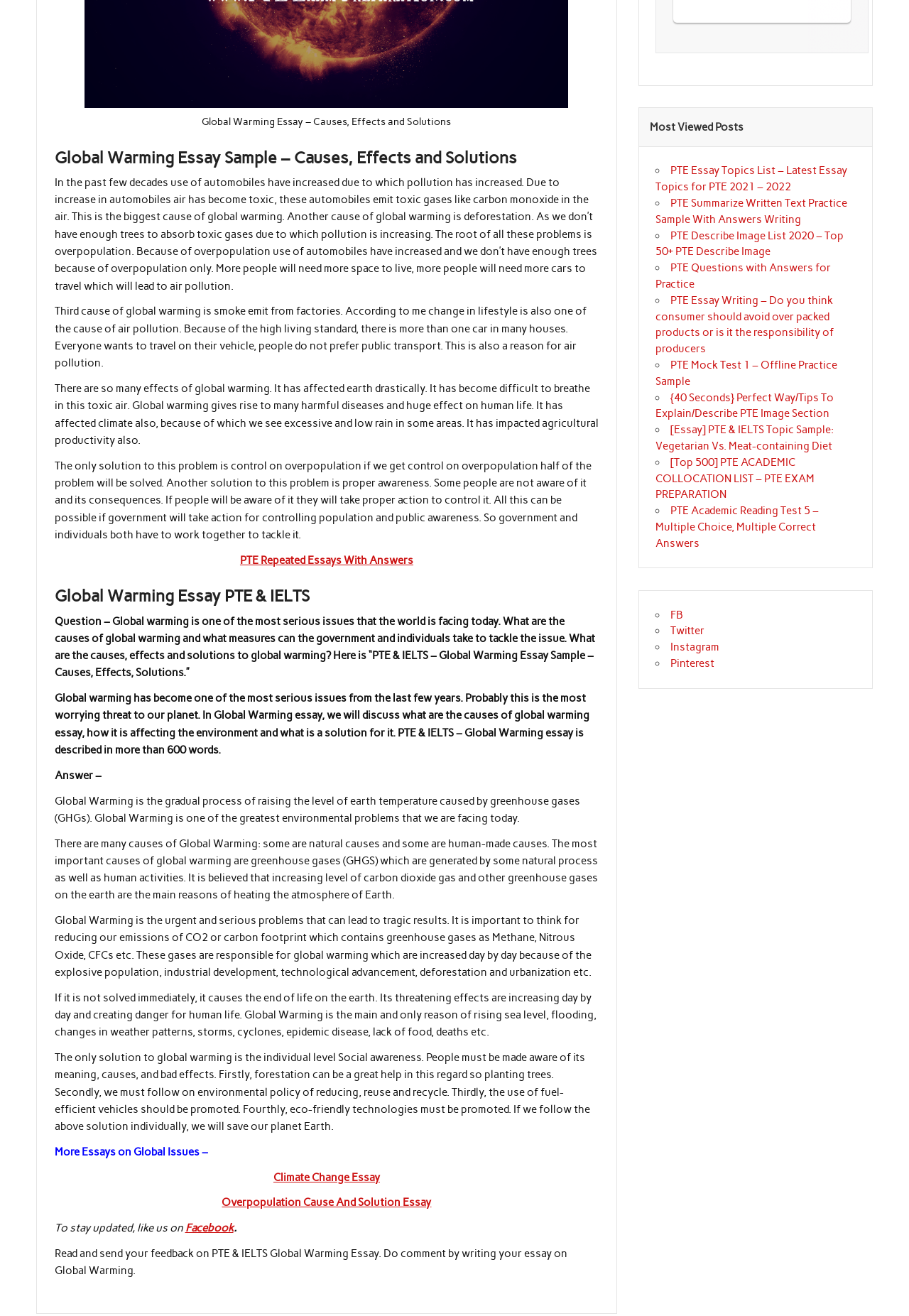Locate the UI element described by Pinterest in the provided webpage screenshot. Return the bounding box coordinates in the format (top-left x, top-left y, bottom-right x, bottom-right y), ensuring all values are between 0 and 1.

[0.738, 0.499, 0.786, 0.509]